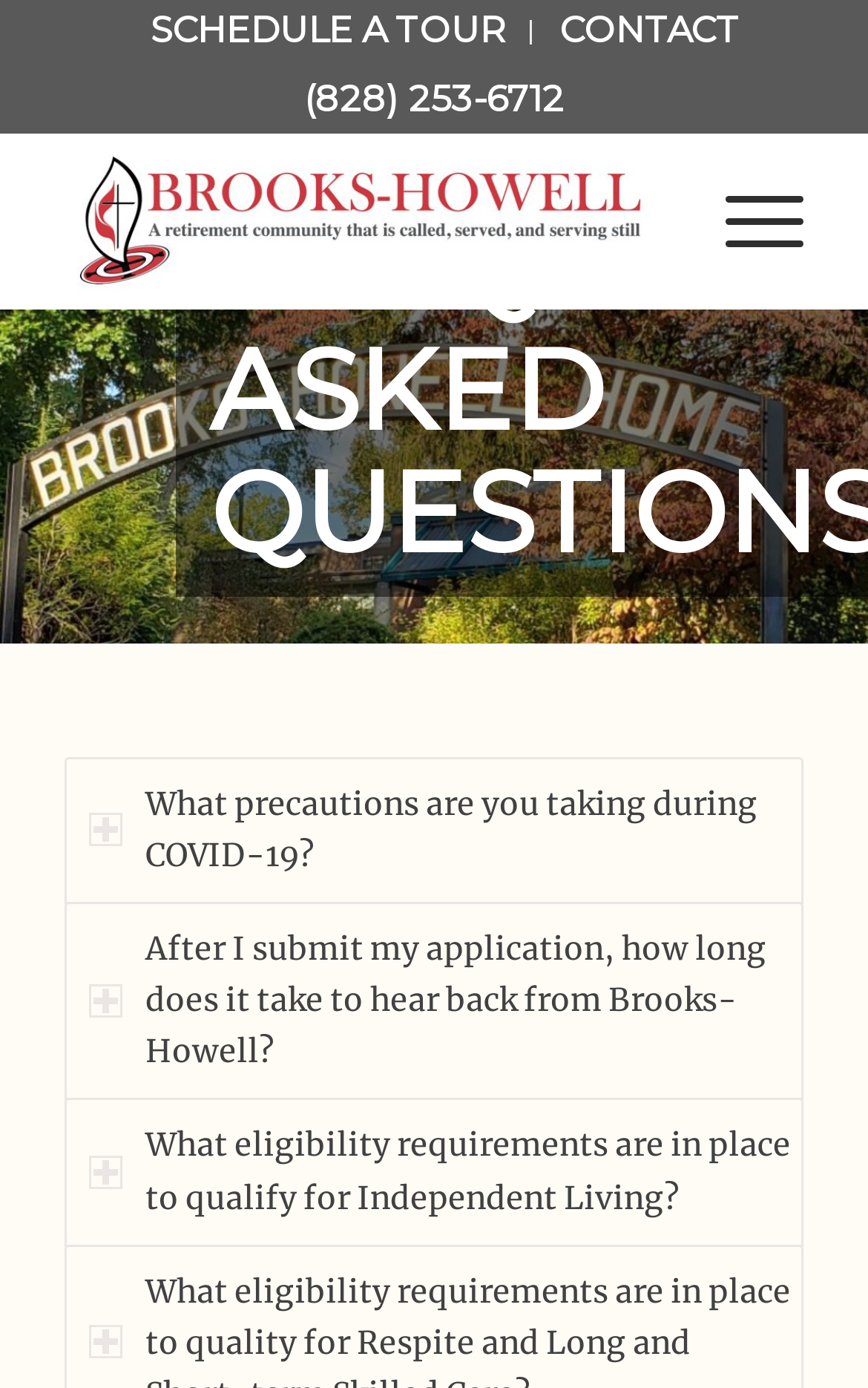Summarize the webpage comprehensively, mentioning all visible components.

This webpage is about the Frequently Asked Questions (FAQ) section of Brooks Howell Home, a retirement community. At the top left, there is a menu with two items: "SCHEDULE A TOUR" and "CONTACT". Next to the menu, there is a phone number "(828) 253-6712" displayed prominently. 

On the top right, there is a Brooks Howell logo, which is an image. Below the logo, there is another menu item "Menu". 

The main content of the page is divided into three sections, each containing a tab with a question related to the retirement community. The first tab asks "What precautions are you taking during COVID-19?", the second tab asks "After I submit my application, how long does it take to hear back from Brooks-Howell?", and the third tab asks "What eligibility requirements are in place to qualify for Independent Living?". These tabs are stacked vertically, with the first one at the top and the third one at the bottom.